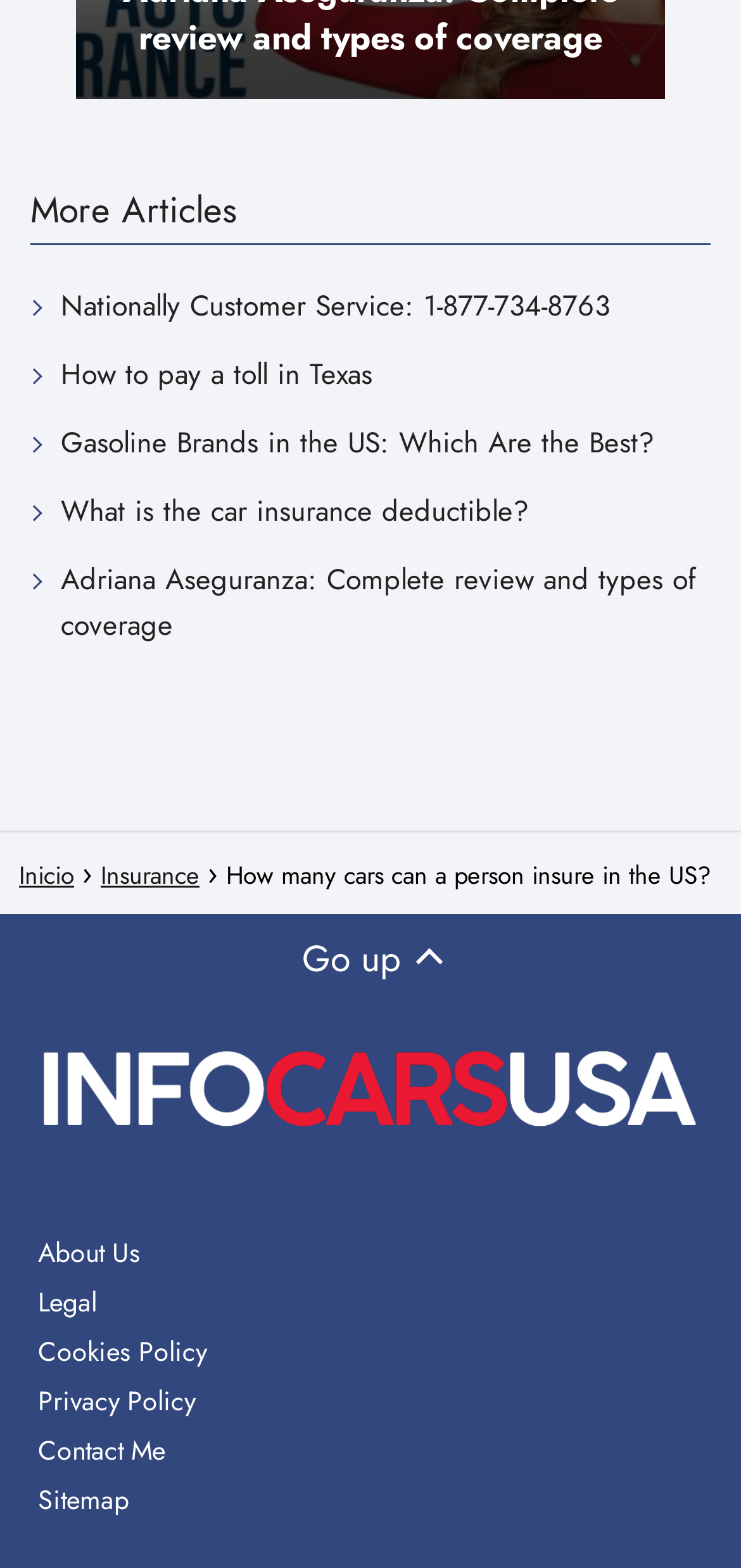Respond to the question below with a single word or phrase:
What is the URL of the link 'Inicio'?

Unknown